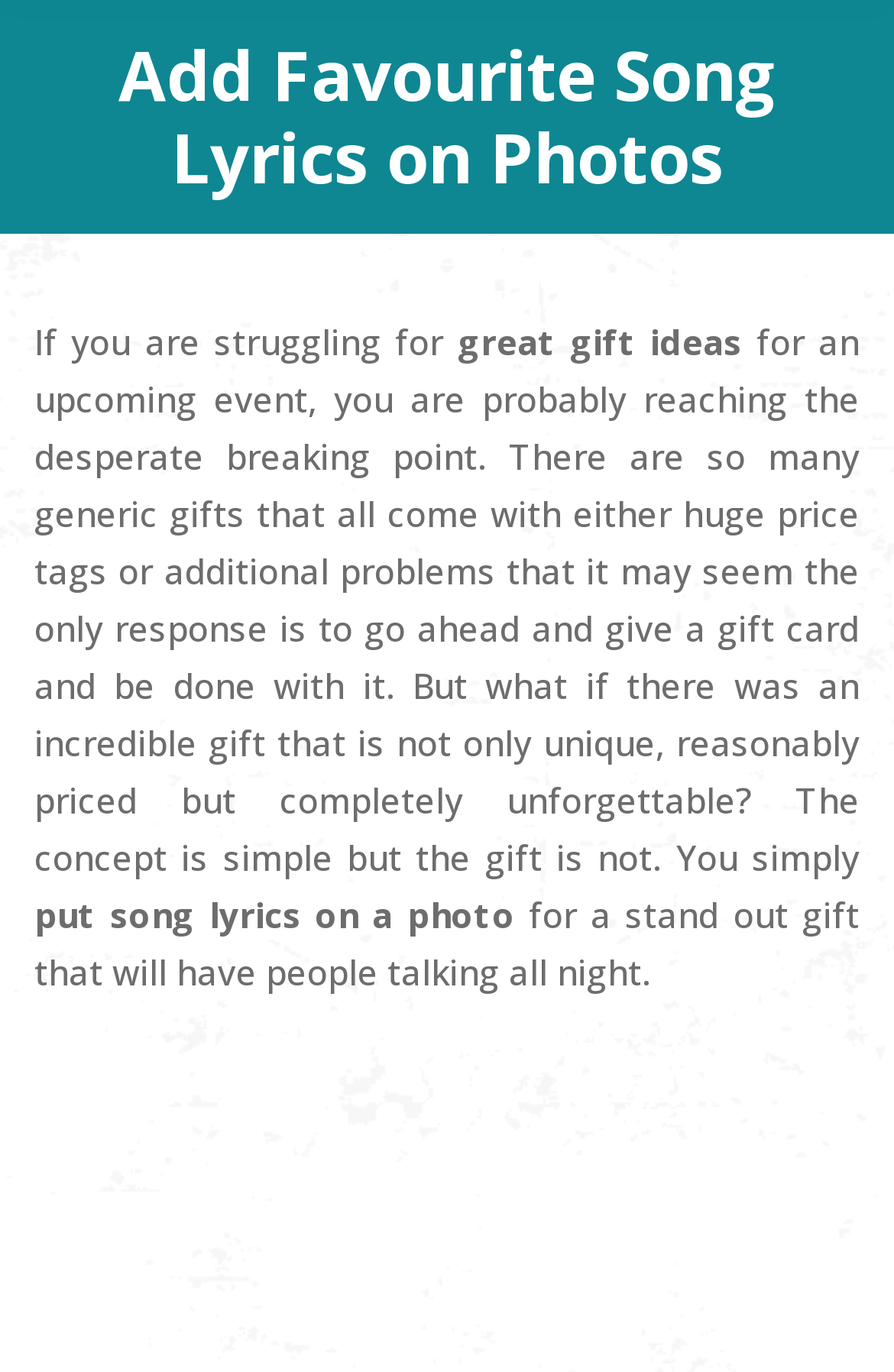Identify and provide the main heading of the webpage.

Add Favourite Song Lyrics on Photos